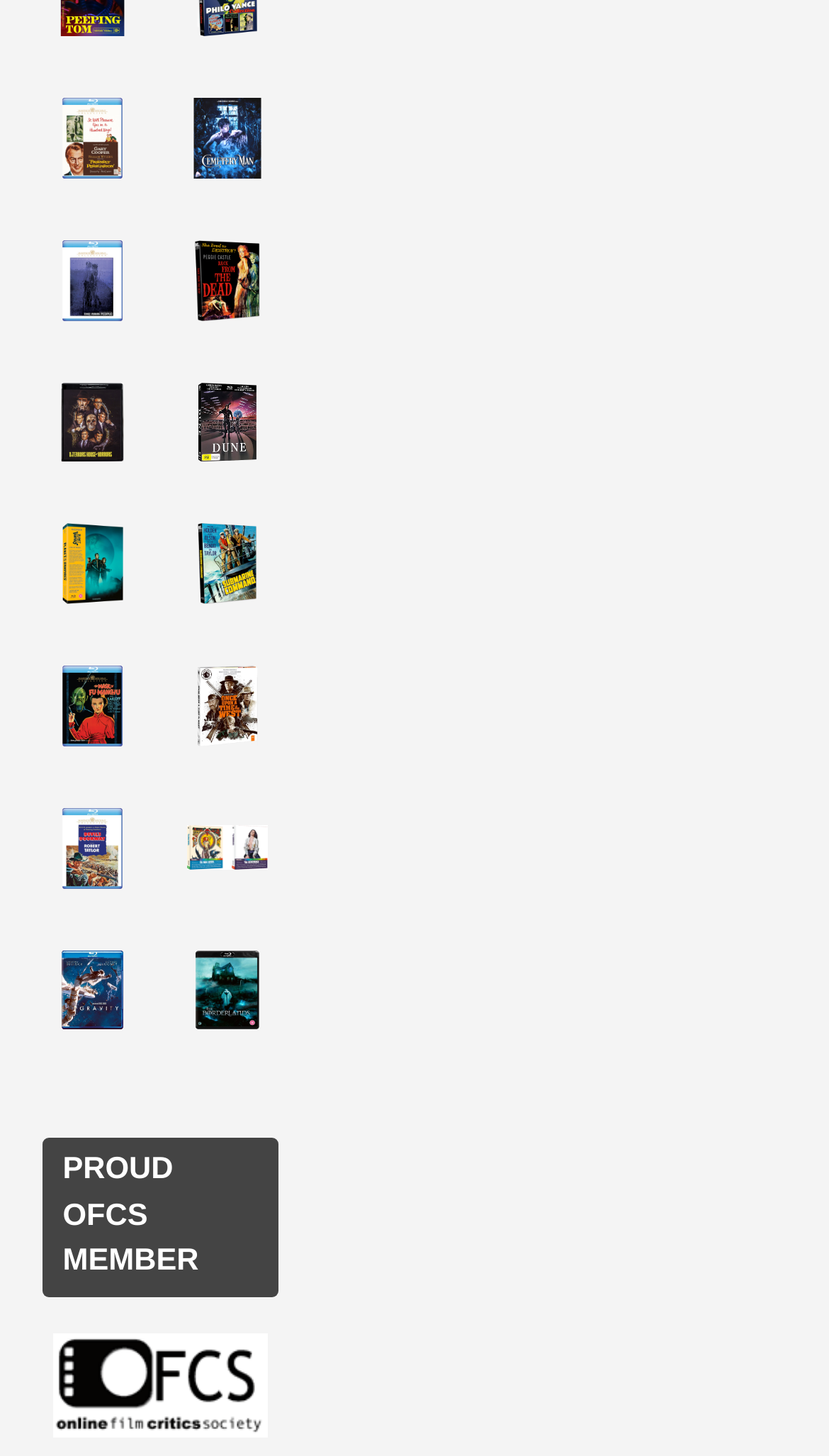How many movie titles are listed on the webpage?
Based on the image, please offer an in-depth response to the question.

I counted the number of link elements with movie titles, and there are 14 of them, ranging from 'Friendly Persuasion' to 'The Borderlands'.